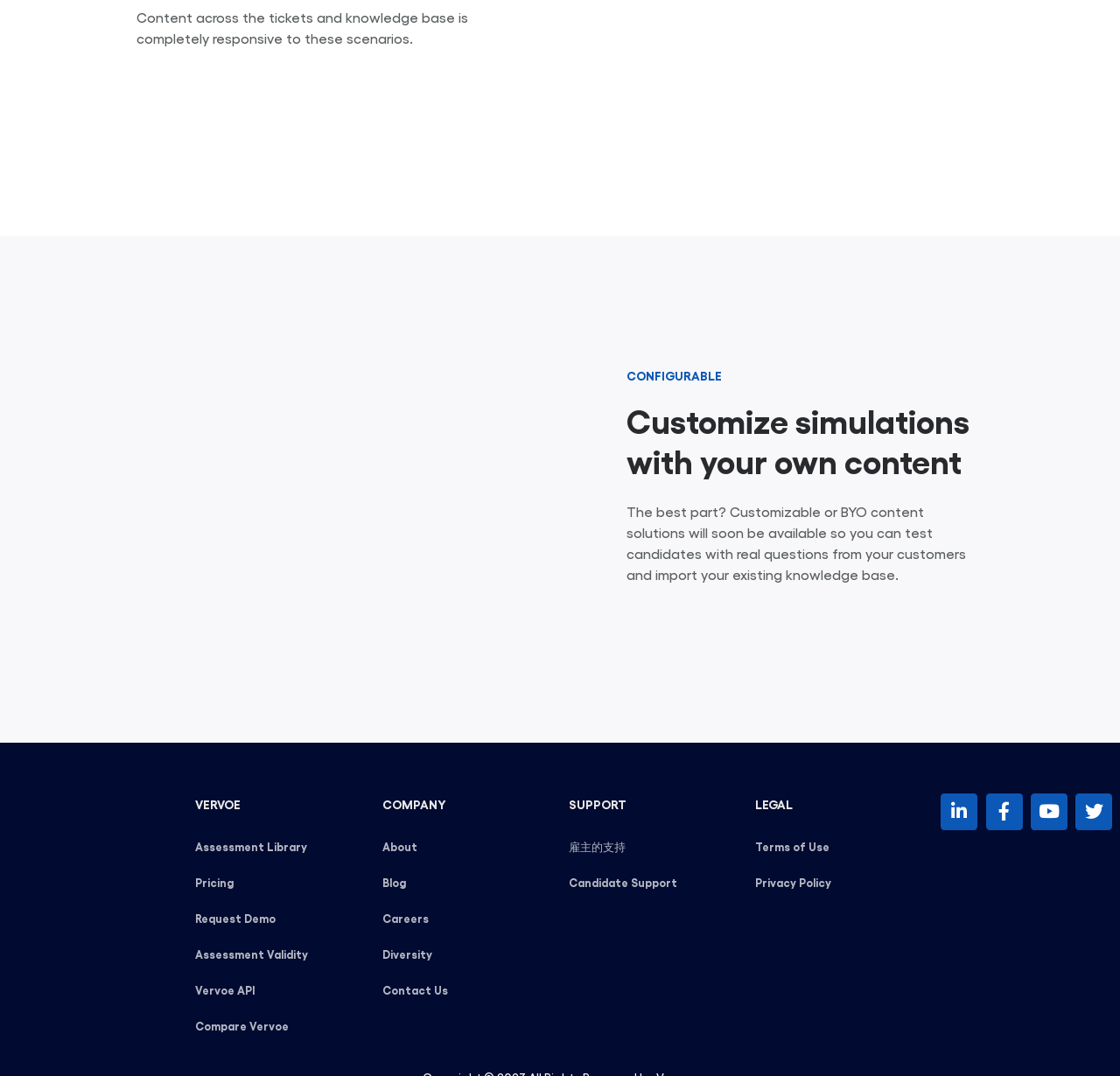Using the webpage screenshot, locate the HTML element that fits the following description and provide its bounding box: "Terms of Use".

[0.674, 0.776, 0.825, 0.796]